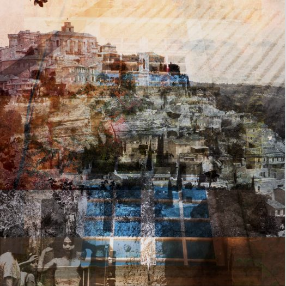Where did Kent Krugh take the photographs?
Please answer the question with a detailed and comprehensive explanation.

According to the caption, Kent Krugh took the photographs during his travels in France, specifically capturing the essence of the Luberon Valley and Paris.